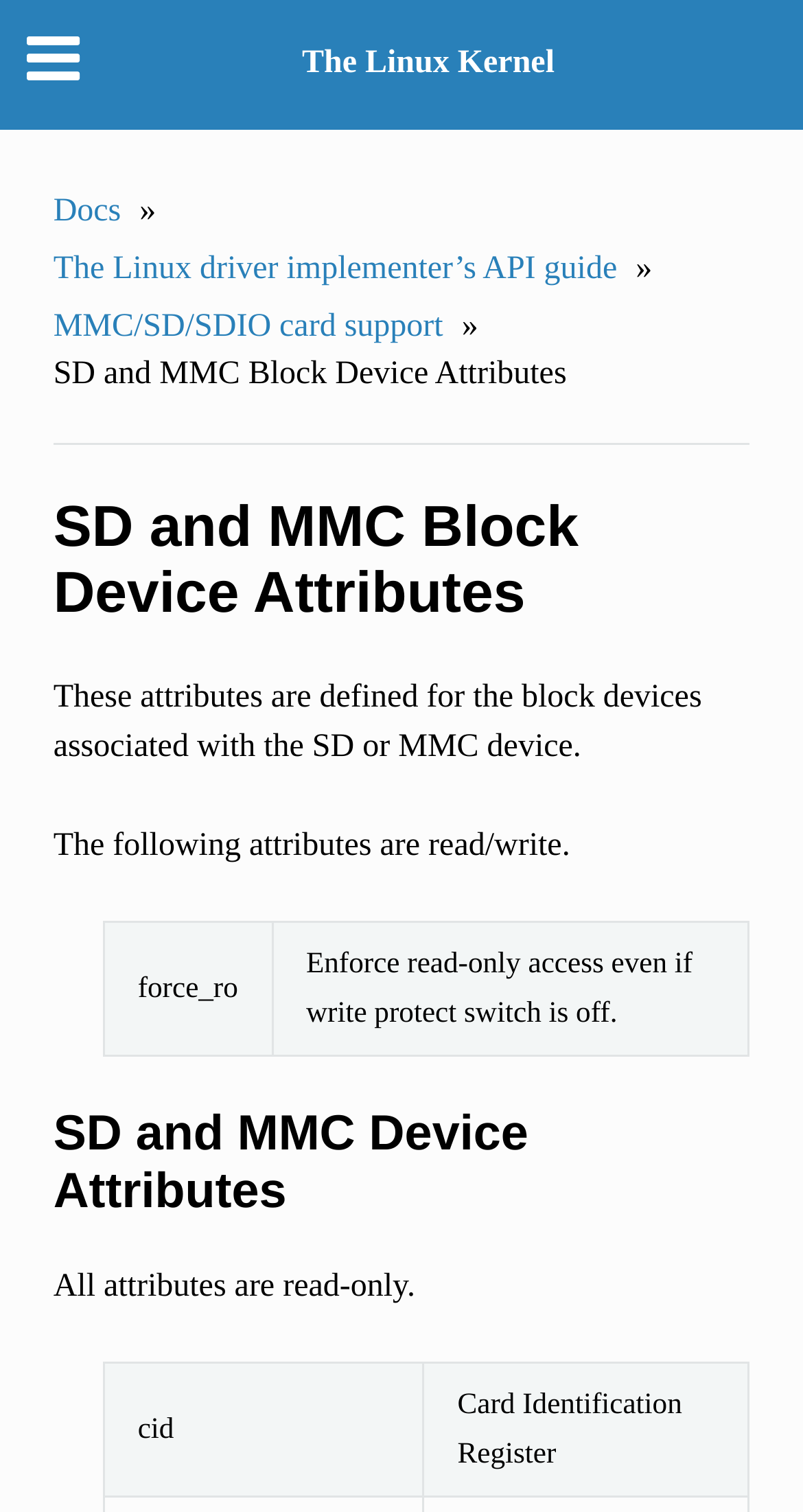What is the name of the register described by the cid attribute?
Using the information from the image, answer the question thoroughly.

The table in the second blockquote section shows the cid attribute with a description 'Card Identification Register', indicating the name of the register.